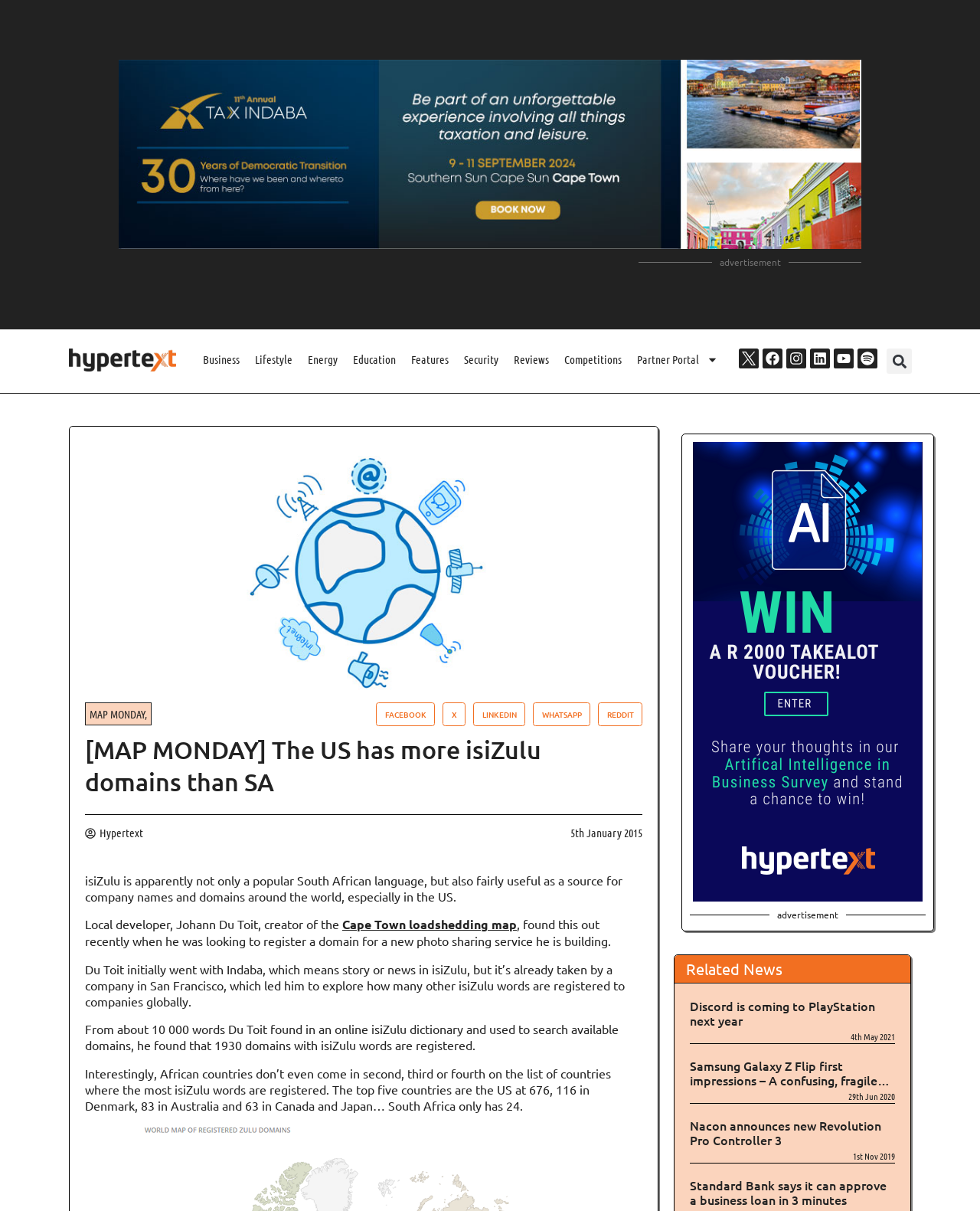Please locate the bounding box coordinates of the element's region that needs to be clicked to follow the instruction: "Click on the 'Business' link". The bounding box coordinates should be provided as four float numbers between 0 and 1, i.e., [left, top, right, bottom].

[0.203, 0.288, 0.248, 0.306]